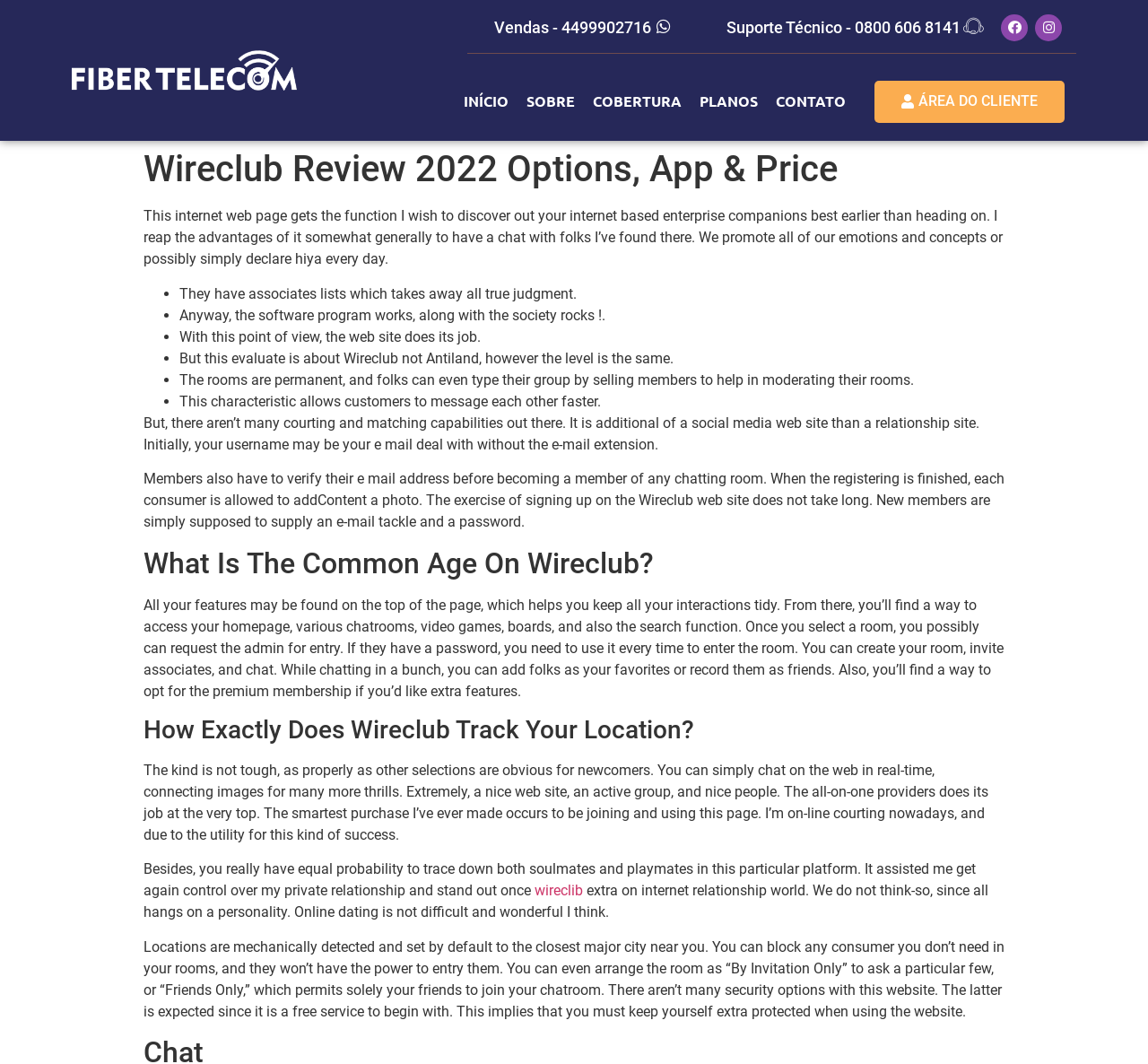What can users do with their rooms on Wireclub?
Using the image, provide a detailed and thorough answer to the question.

Users can request access to a room from the admin, or they can create their own room and invite friends. They can also set up their room as 'By Invitation Only' or 'Friends Only' to control who can join.